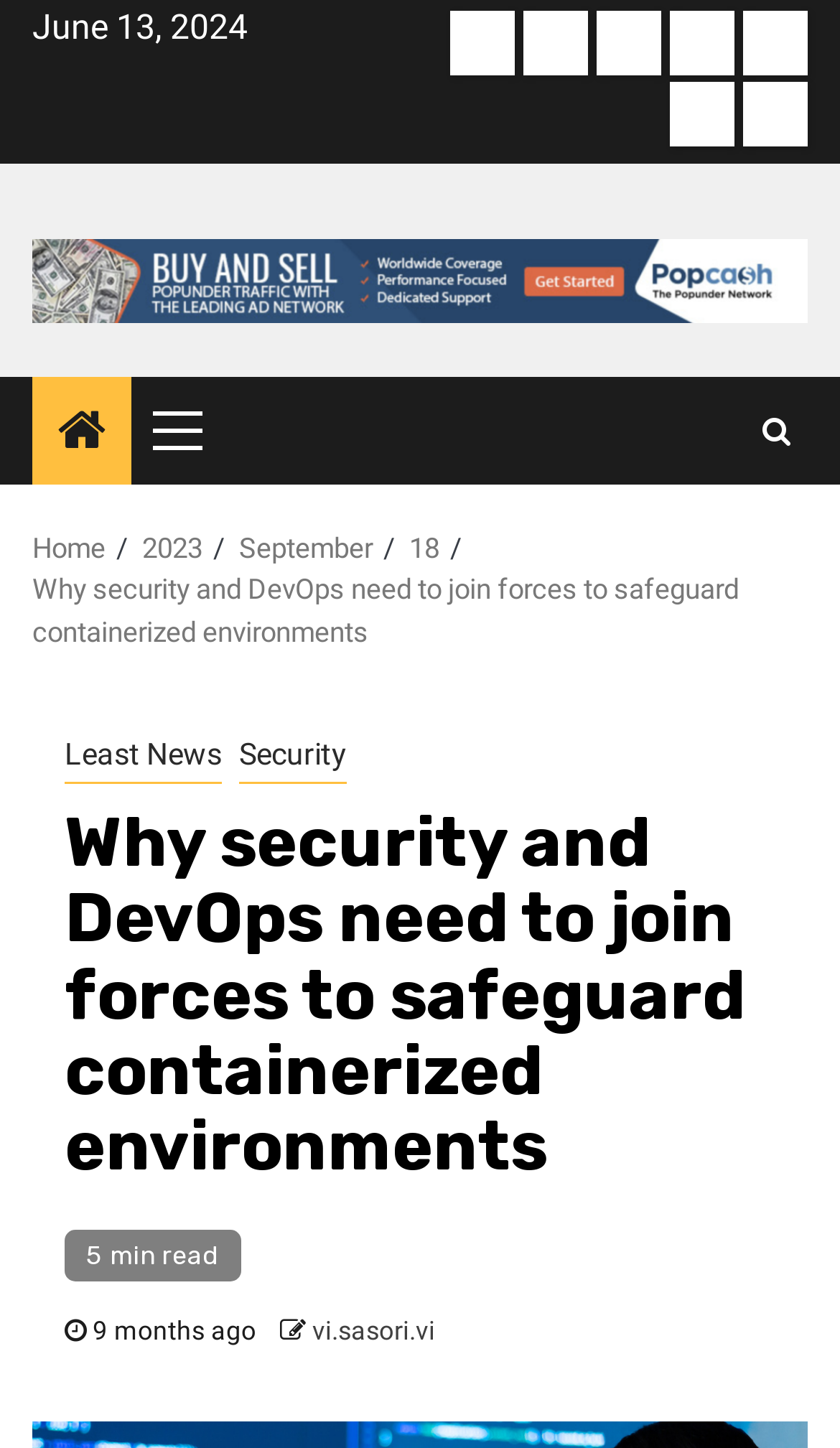Can you find and provide the main heading text of this webpage?

Why security and DevOps need to join forces to safeguard containerized environments